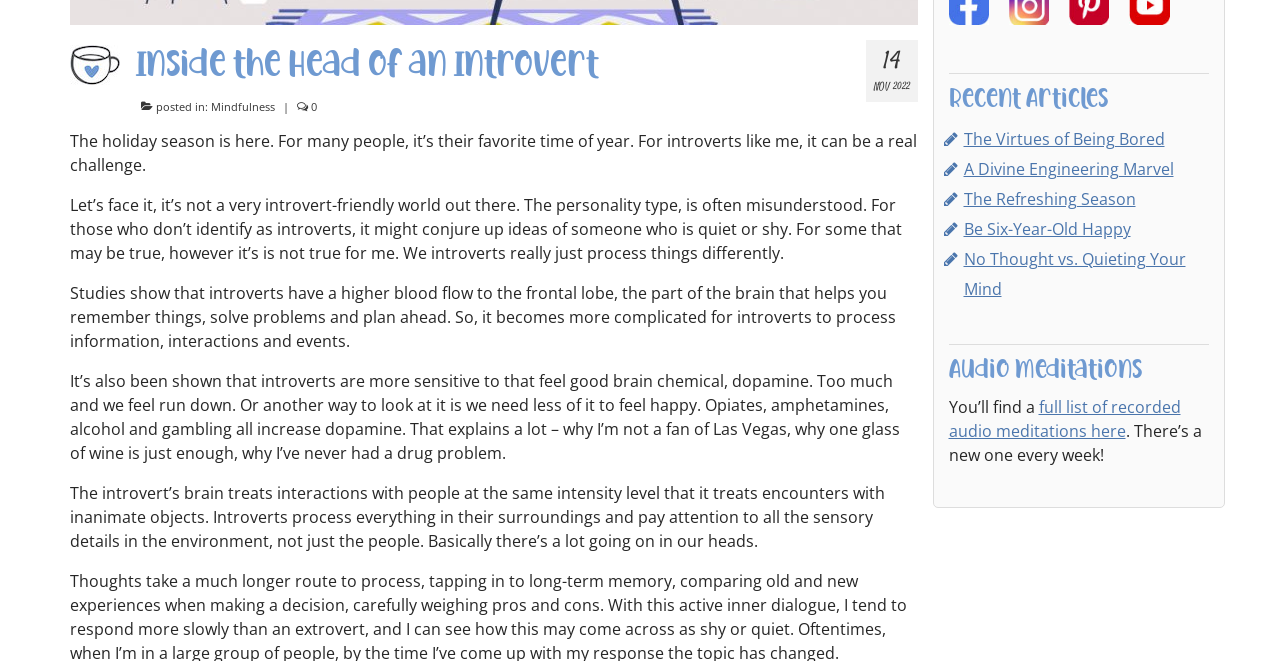Extract the bounding box for the UI element that matches this description: "Mindfulness".

[0.165, 0.149, 0.215, 0.172]